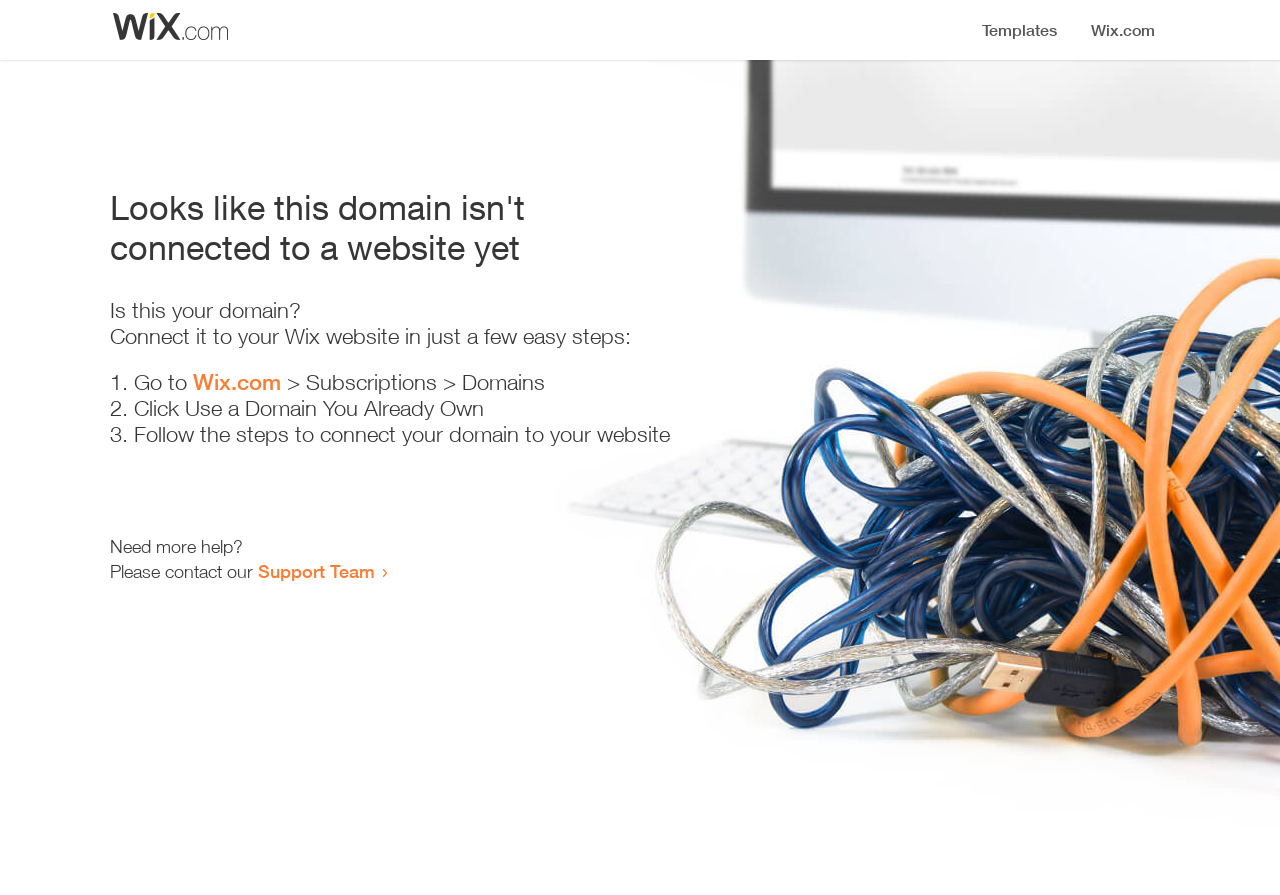Generate the title text from the webpage.

Looks like this domain isn't
connected to a website yet